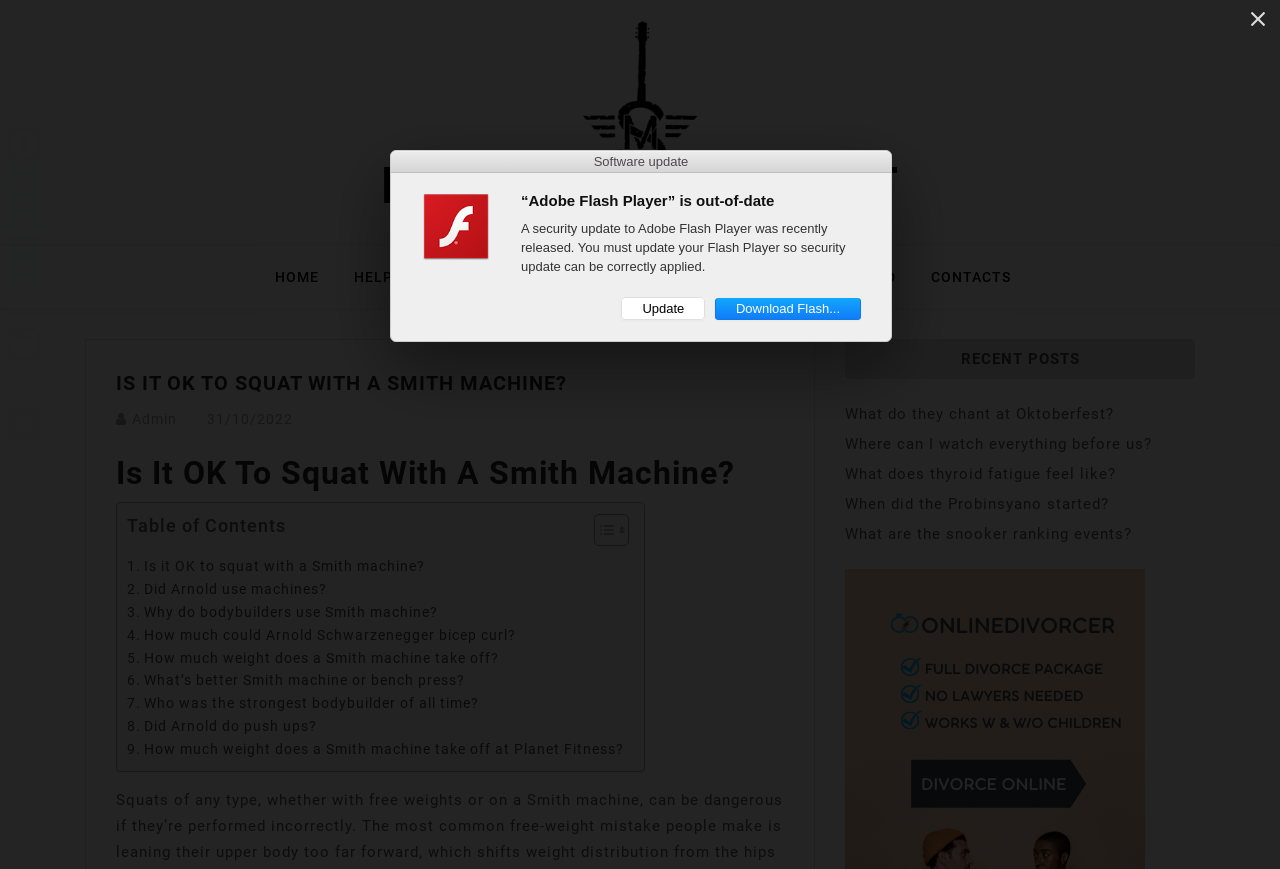Please find and report the bounding box coordinates of the element to click in order to perform the following action: "Toggle the table of content". The coordinates should be expressed as four float numbers between 0 and 1, in the format [left, top, right, bottom].

[0.452, 0.591, 0.487, 0.639]